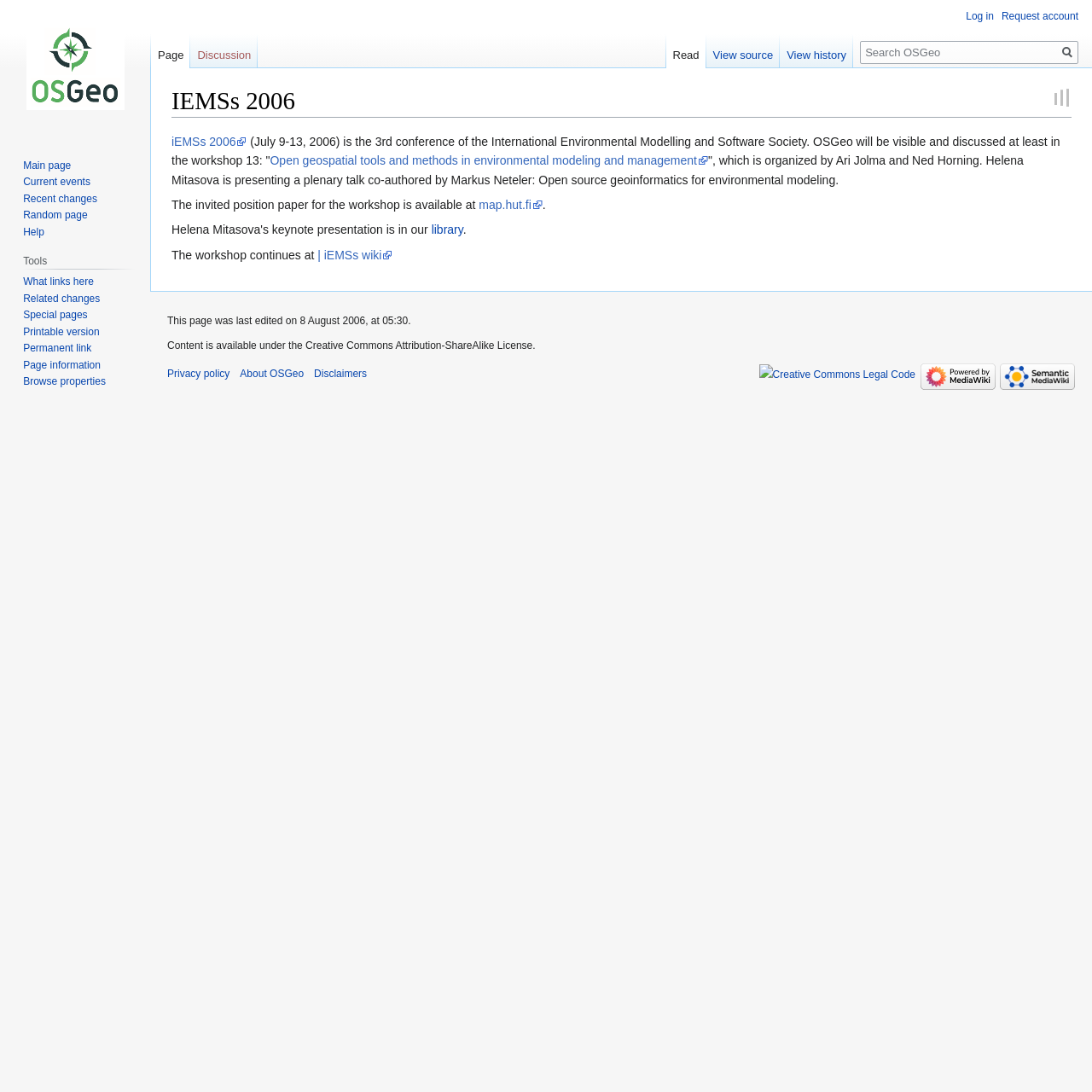Provide a single word or phrase answer to the question: 
What is the name of the conference?

iEMSs 2006